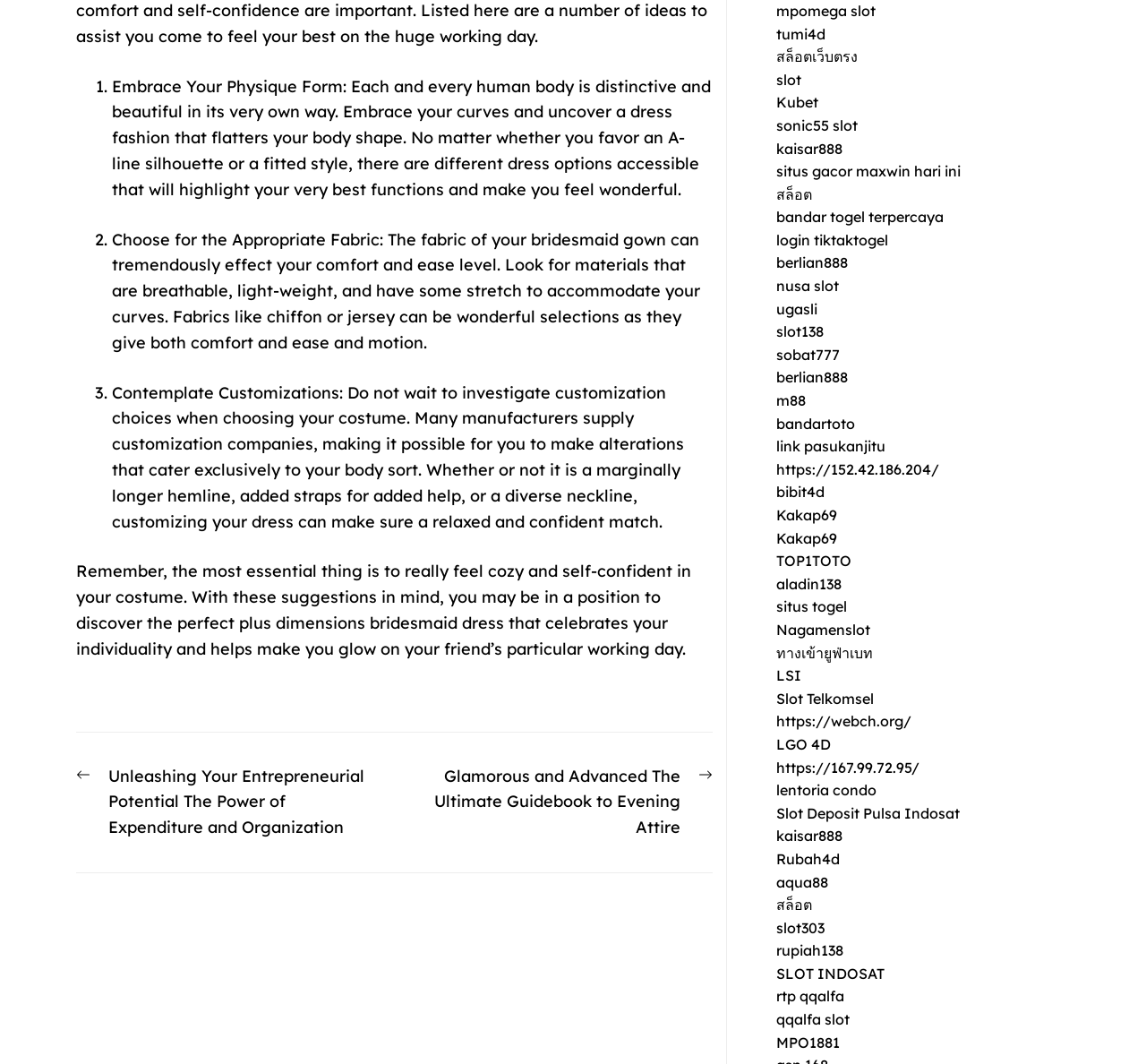What type of links are listed at the bottom of the webpage?
Answer the question with a thorough and detailed explanation.

The webpage lists numerous links at the bottom, which appear to be related to online slots and togel games. These links may be advertisements or sponsored content.